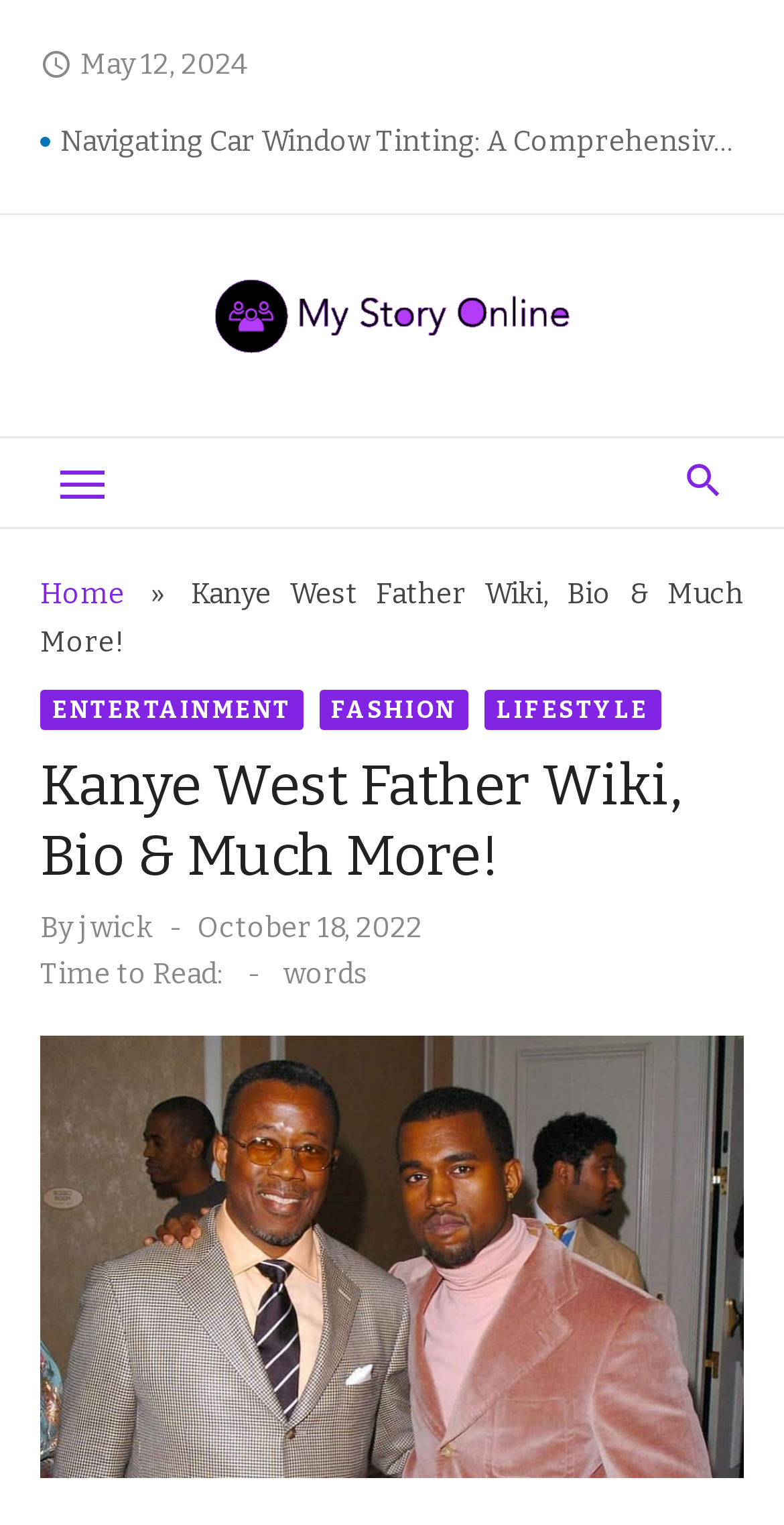Could you highlight the region that needs to be clicked to execute the instruction: "Click on the link to read about Navigating Car Window Tinting"?

[0.077, 0.074, 0.949, 0.113]